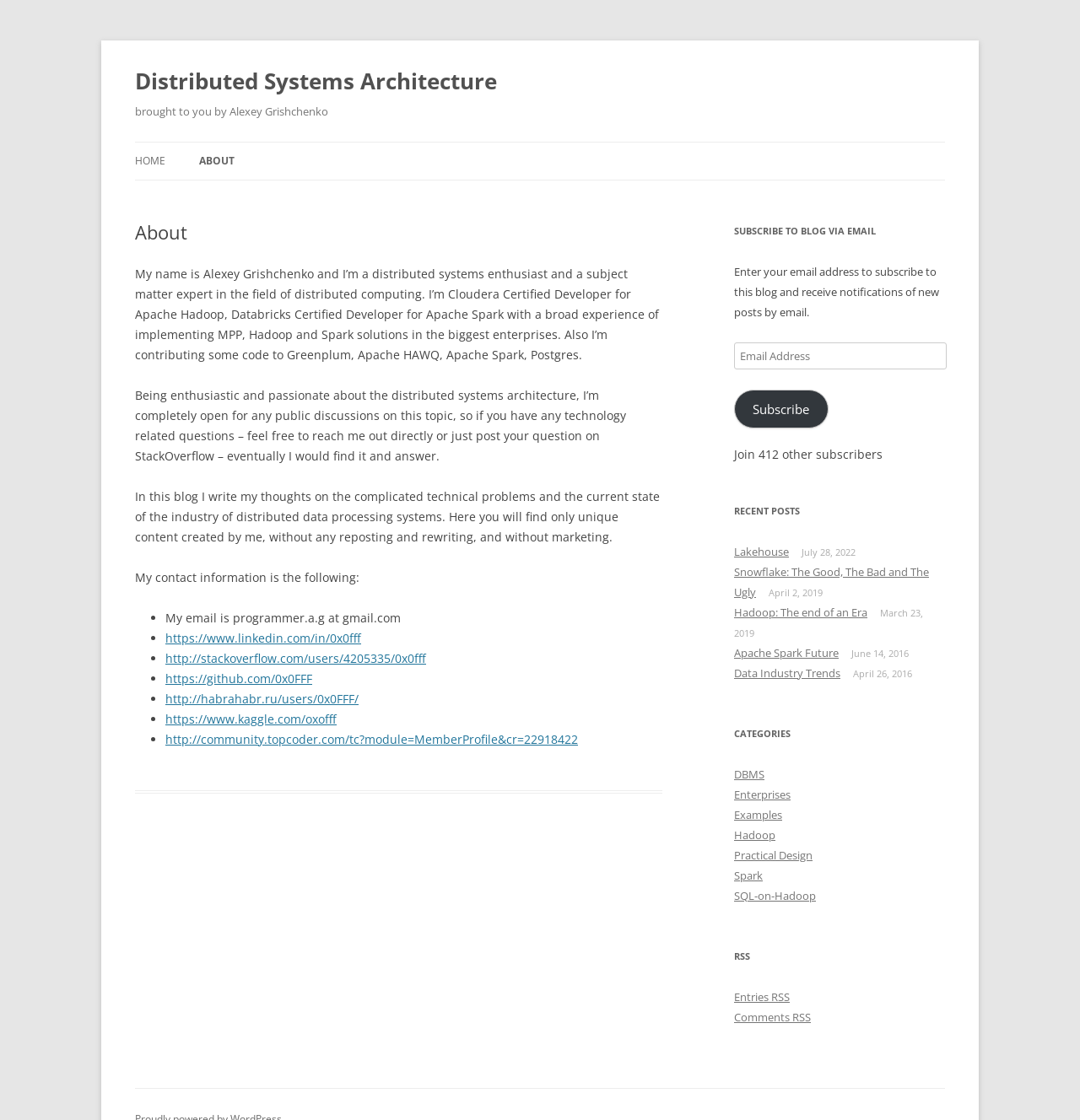What is the author's email address?
Please answer the question with a detailed and comprehensive explanation.

The author's email address is listed under the 'My contact information is the following:' section, which provides a list of contact information, including the email address 'programmer.a.g@gmail.com'.